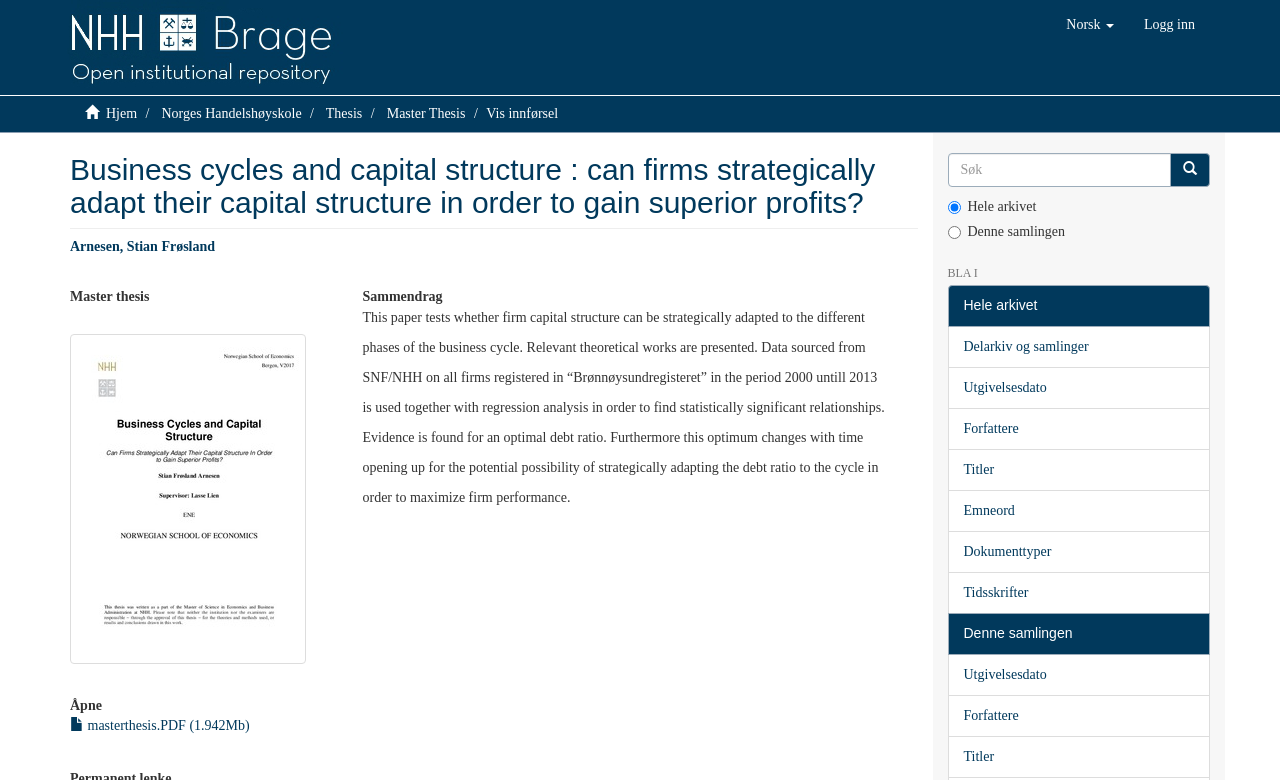Find the bounding box coordinates of the clickable element required to execute the following instruction: "Open the 'Master thesis' link". Provide the coordinates as four float numbers between 0 and 1, i.e., [left, top, right, bottom].

[0.302, 0.136, 0.364, 0.155]